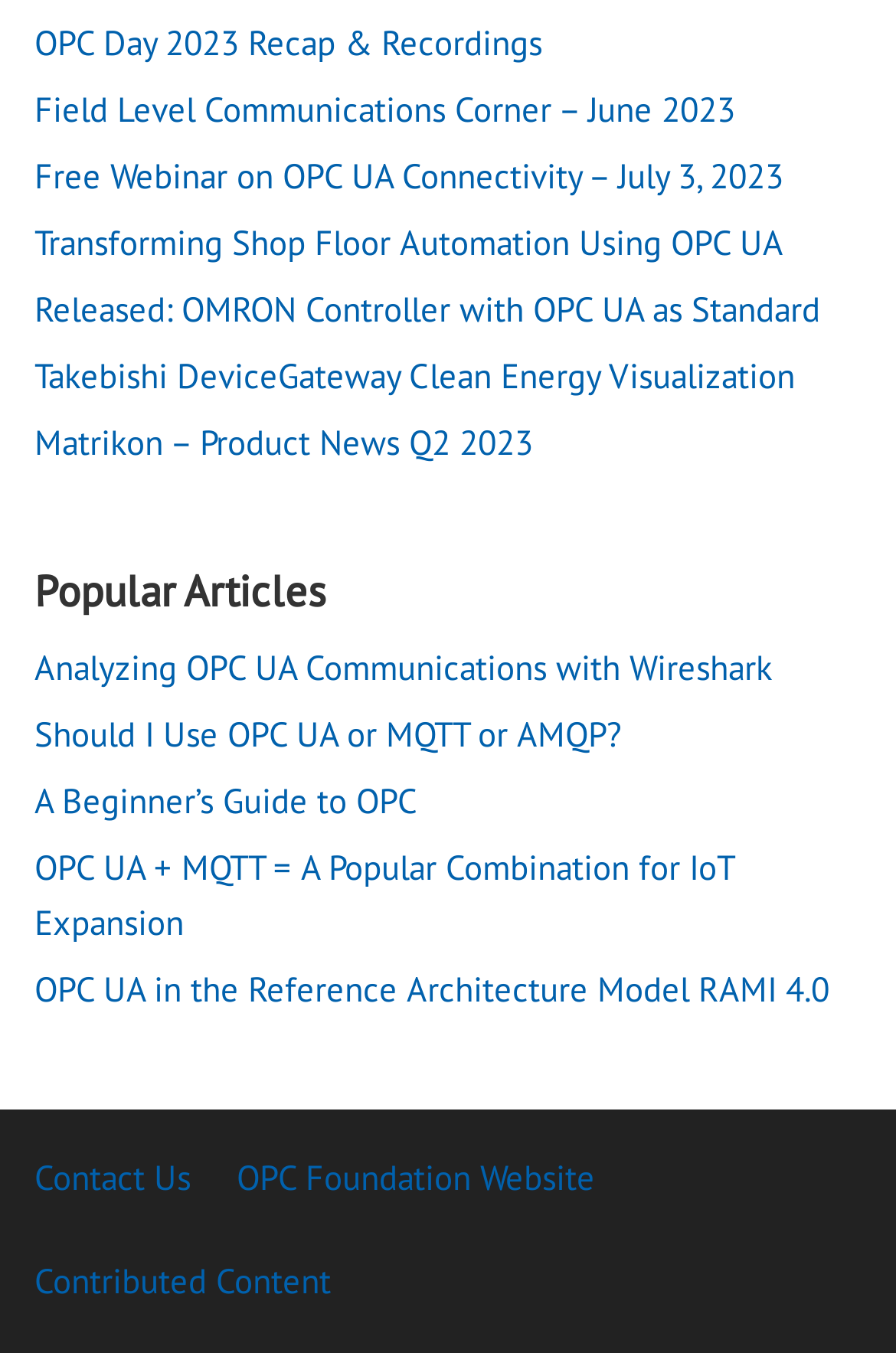Locate the UI element described by OPC Foundation Website in the provided webpage screenshot. Return the bounding box coordinates in the format (top-left x, top-left y, bottom-right x, bottom-right y), ensuring all values are between 0 and 1.

[0.264, 0.85, 0.664, 0.893]